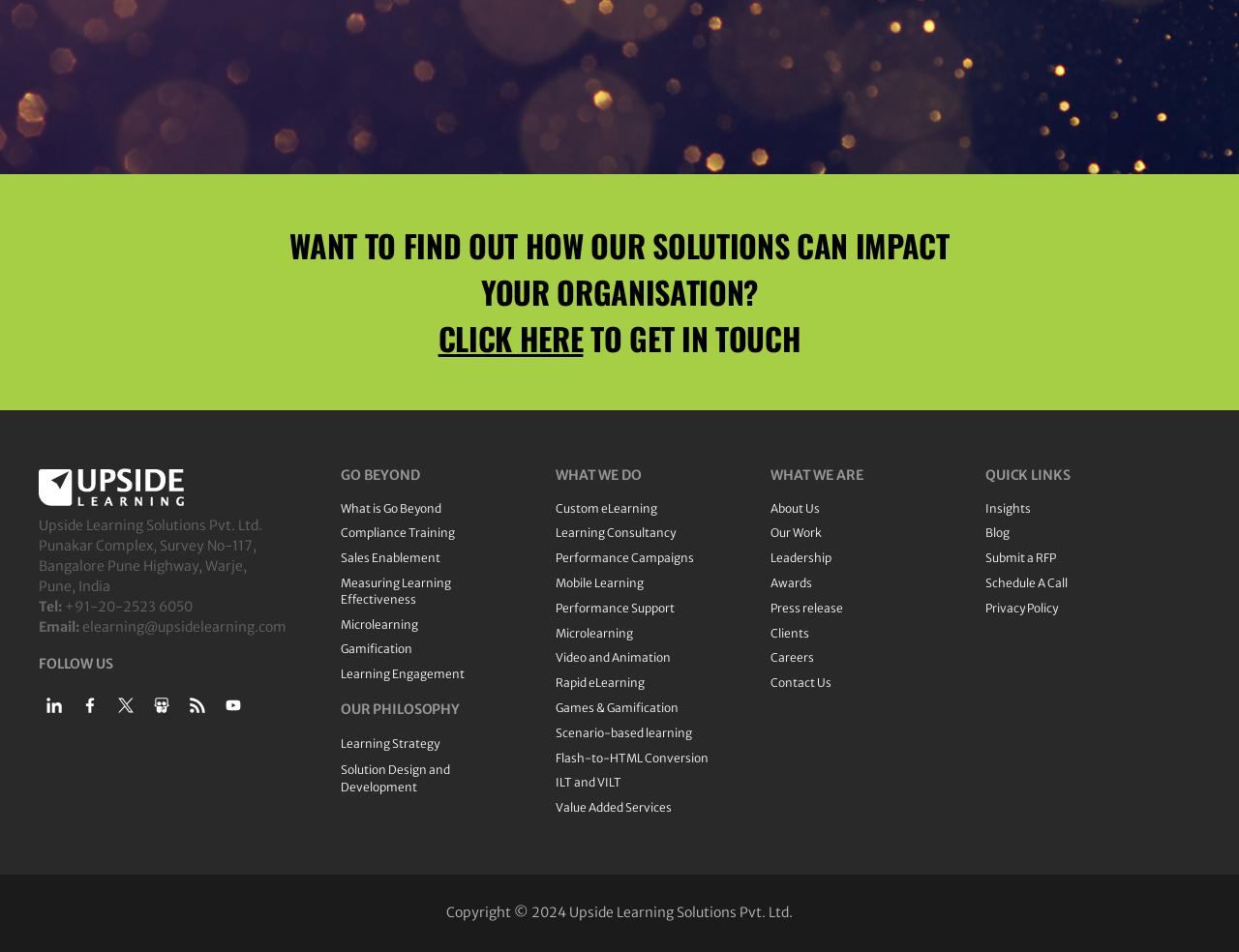Mark the bounding box of the element that matches the following description: "Submit a RFP".

[0.795, 0.579, 0.969, 0.596]